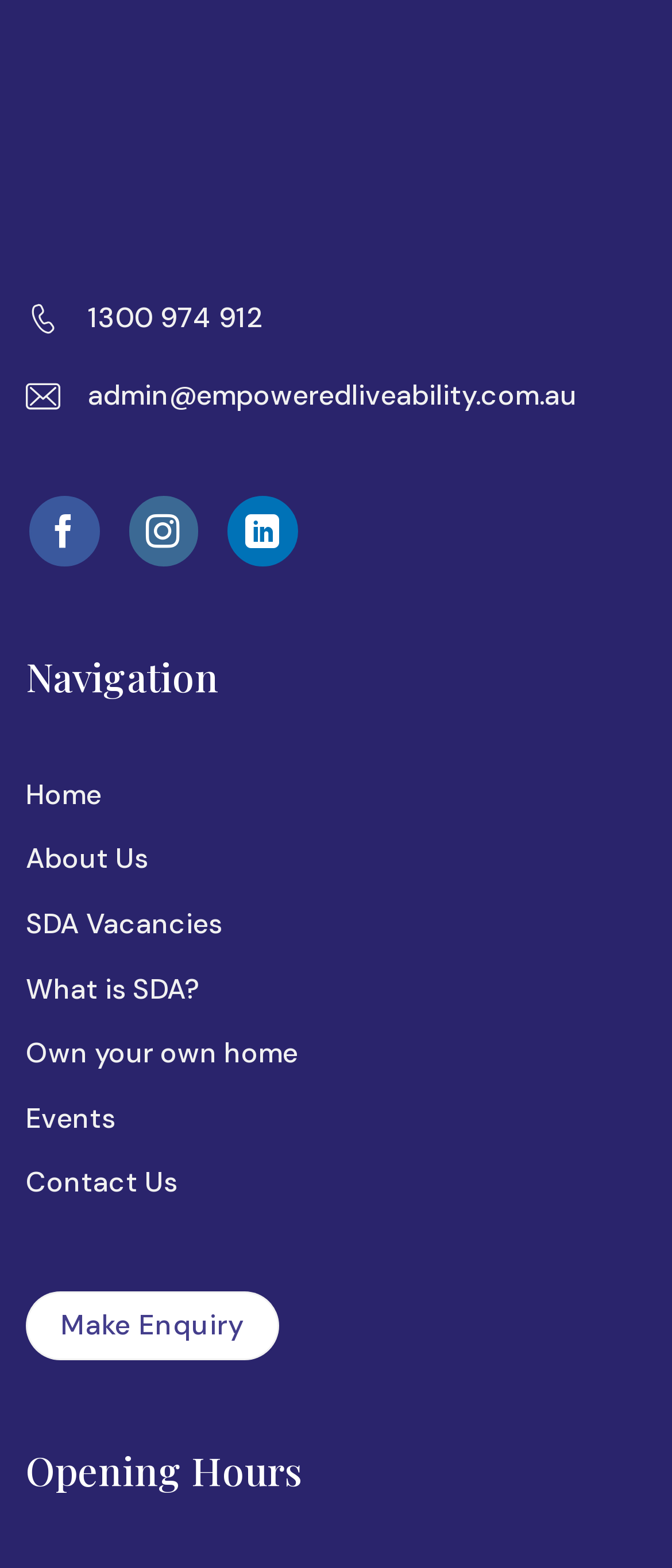Determine the coordinates of the bounding box for the clickable area needed to execute this instruction: "Make an enquiry".

[0.038, 0.823, 0.416, 0.868]